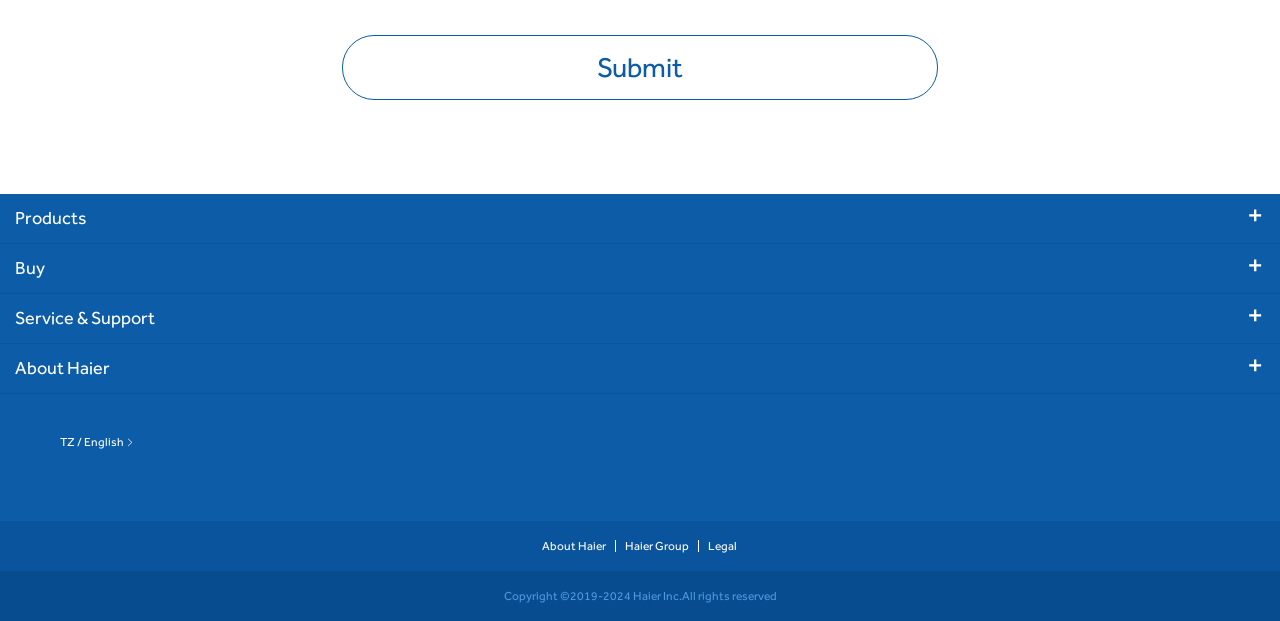Identify the bounding box coordinates of the element to click to follow this instruction: 'Click the logo'. Ensure the coordinates are four float values between 0 and 1, provided as [left, top, right, bottom].

None